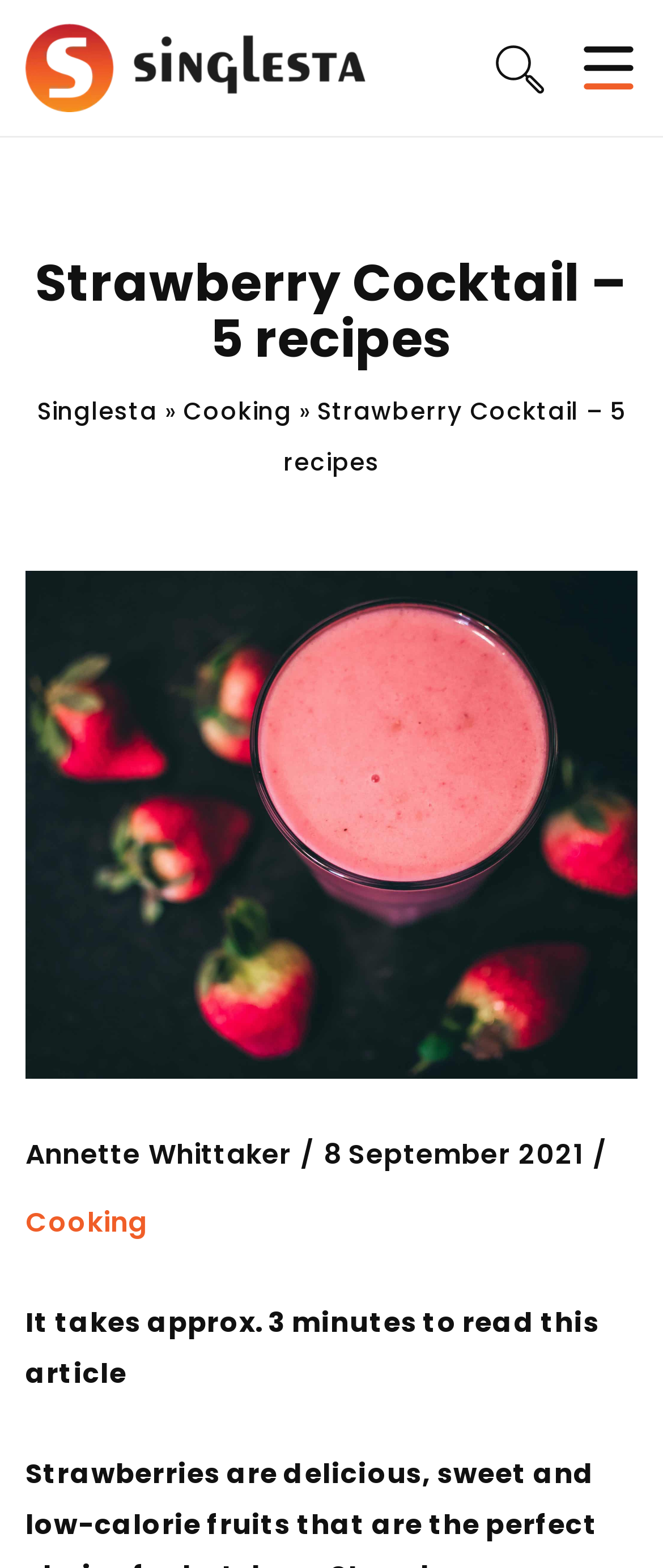Who is the author of this article?
Based on the visual content, answer with a single word or a brief phrase.

Annette Whittaker